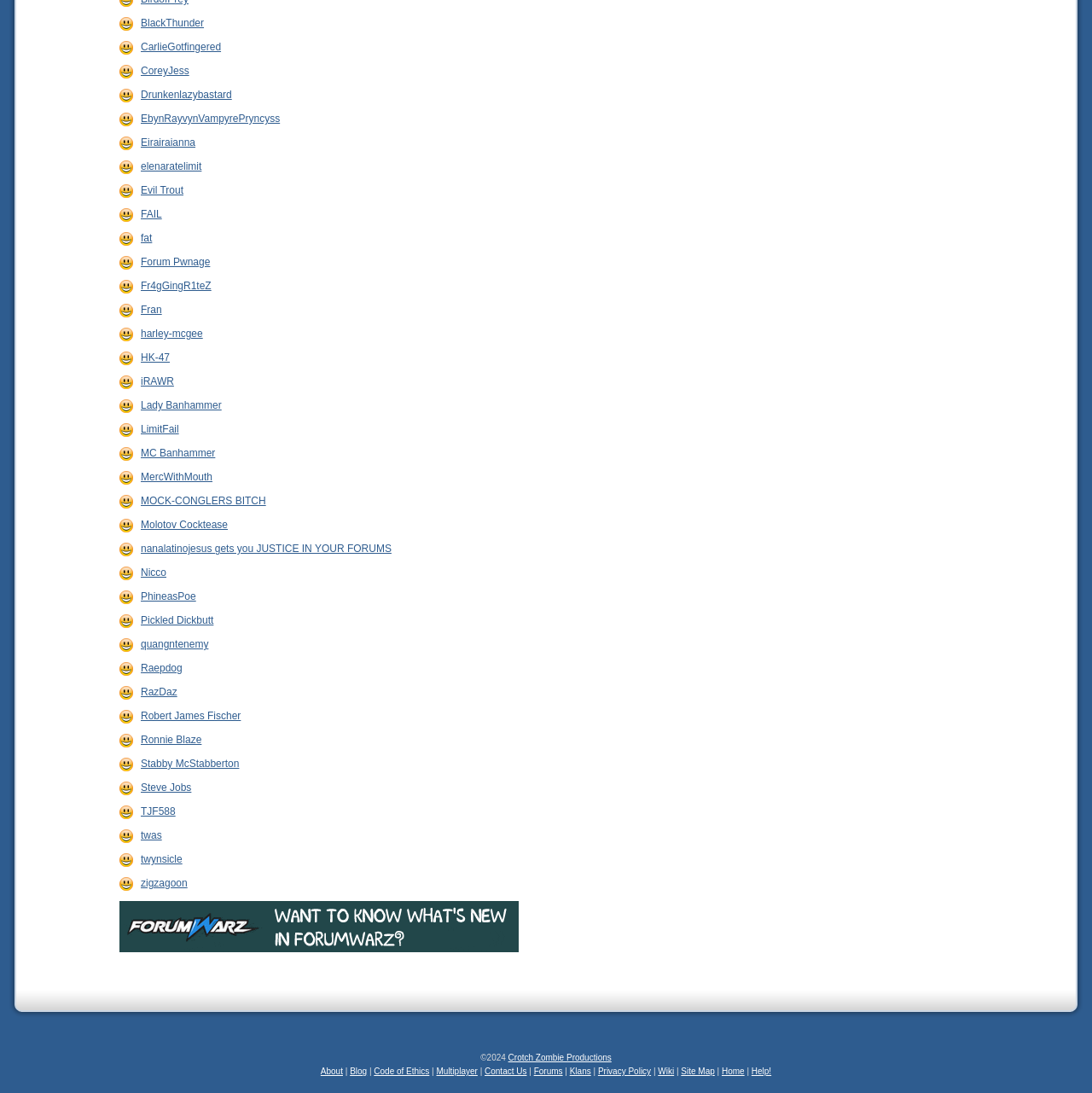What is the name of the first link on the webpage? Please answer the question using a single word or phrase based on the image.

BlackThunder